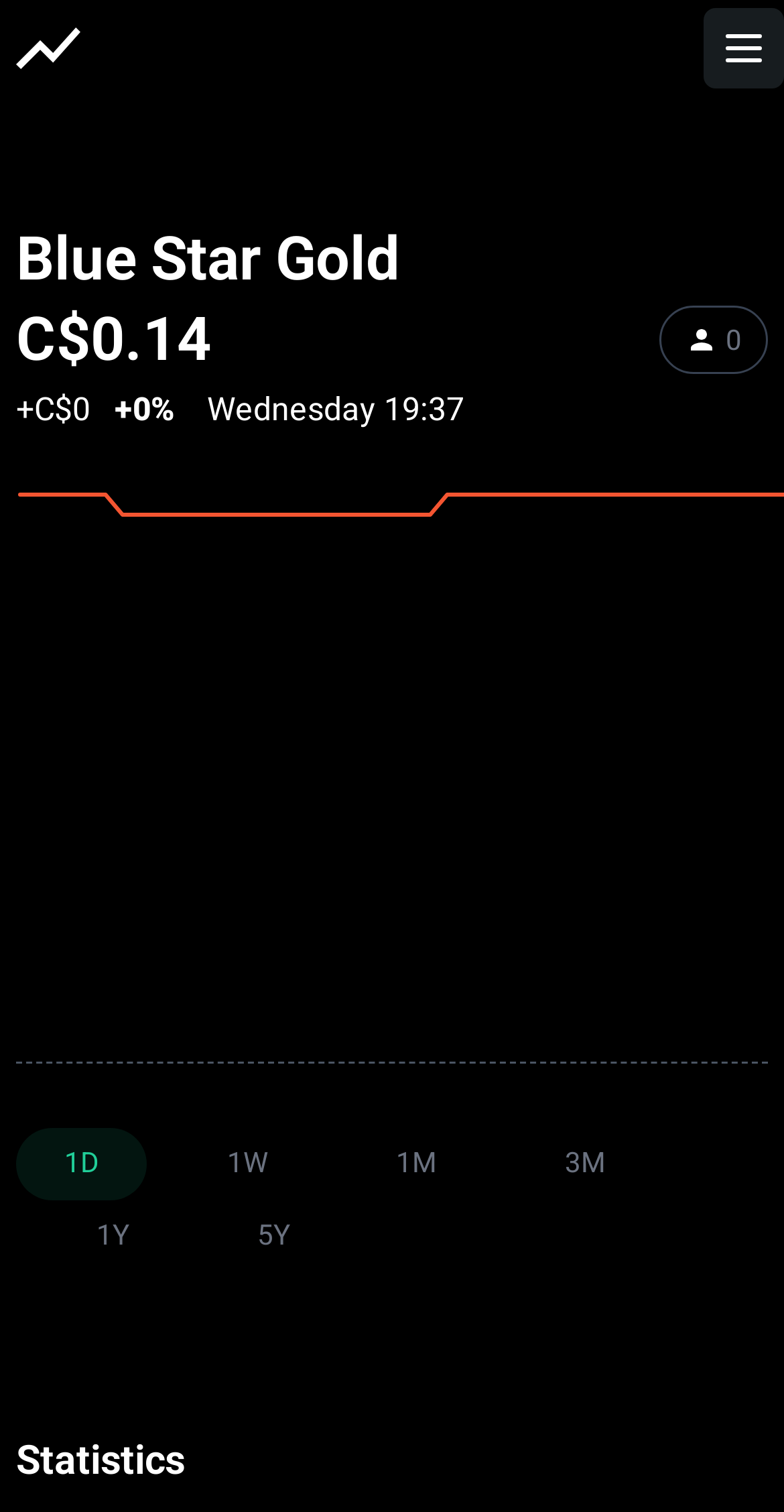What are the available time frames for stock price charts?
Please use the image to provide a one-word or short phrase answer.

1D, 1W, 1M, 3M, 1Y, 5Y